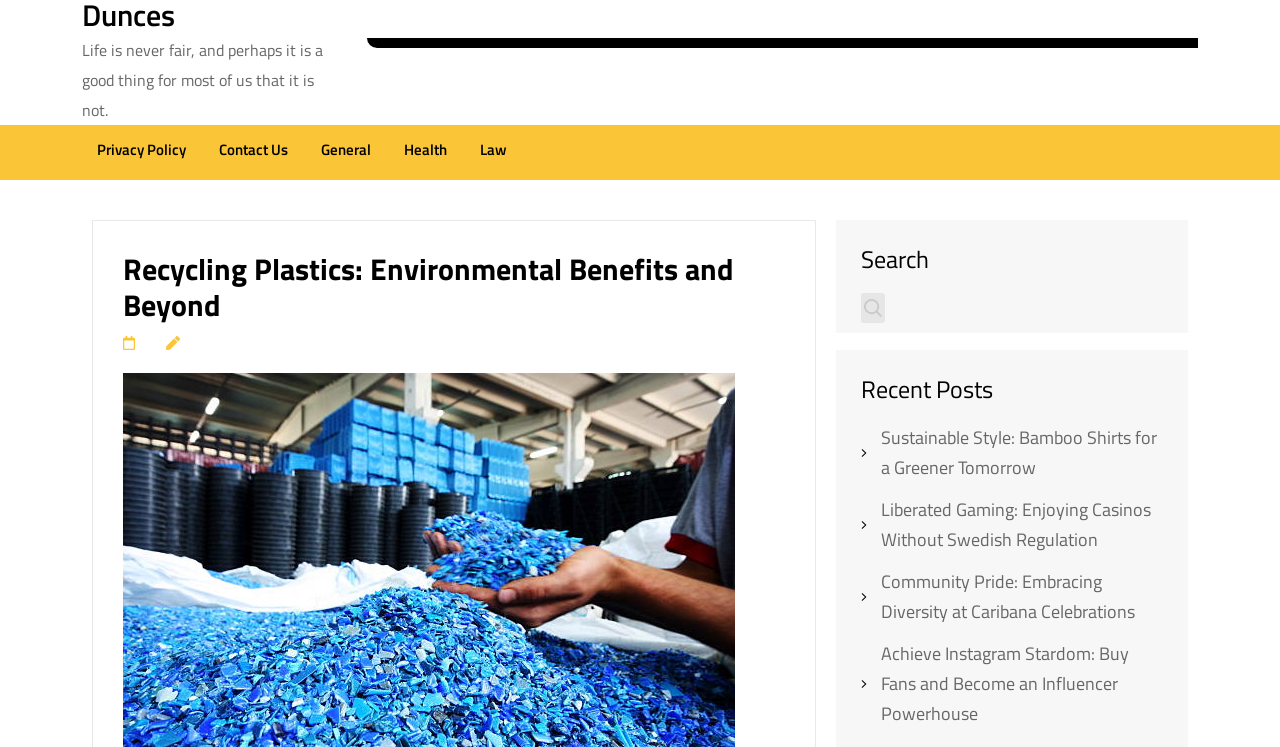Respond to the question below with a concise word or phrase:
What is the category of the link 'Health'?

Health